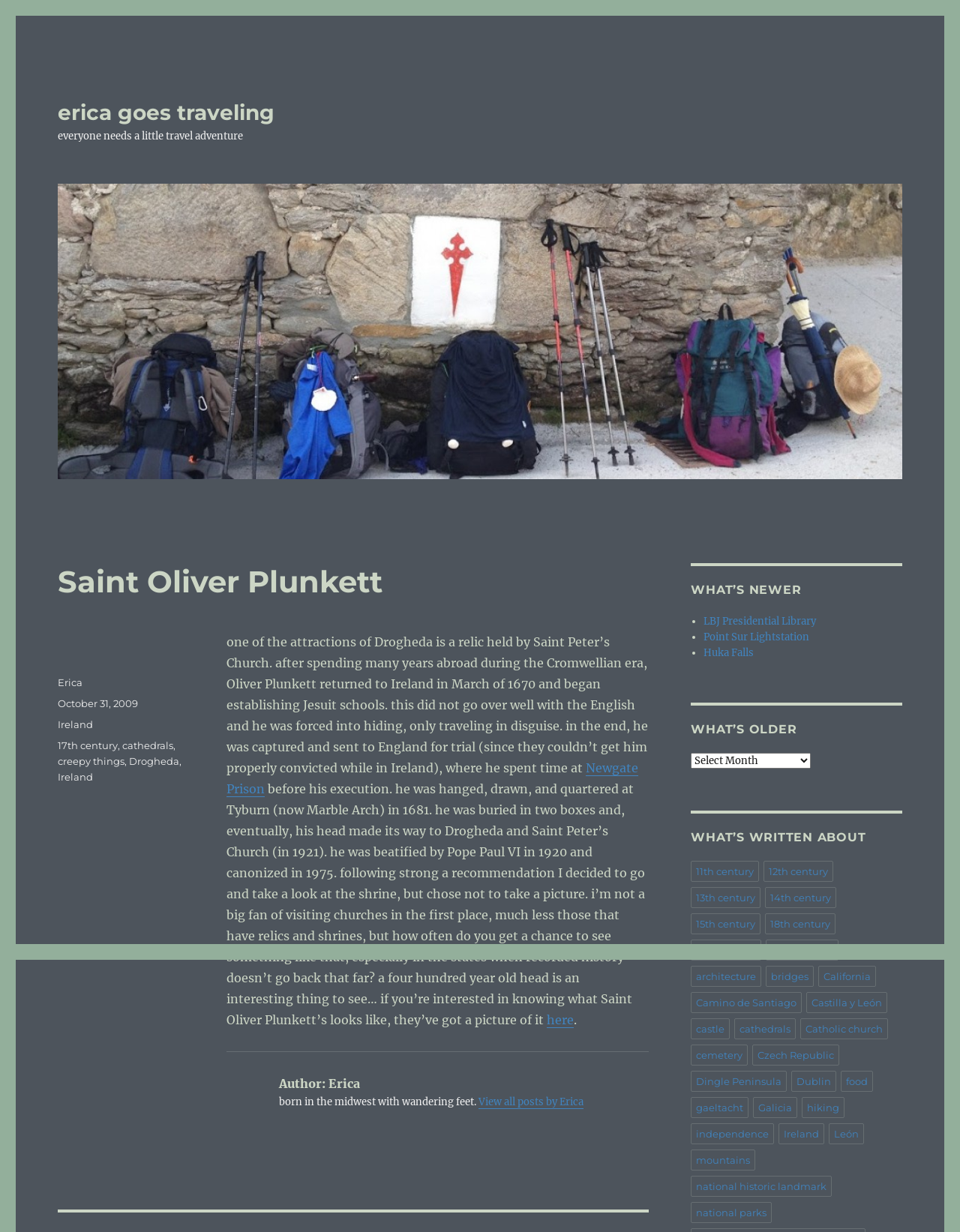Please identify the bounding box coordinates of the region to click in order to complete the given instruction: "Read about Saint Oliver Plunkett". The coordinates should be four float numbers between 0 and 1, i.e., [left, top, right, bottom].

[0.06, 0.457, 0.676, 0.487]